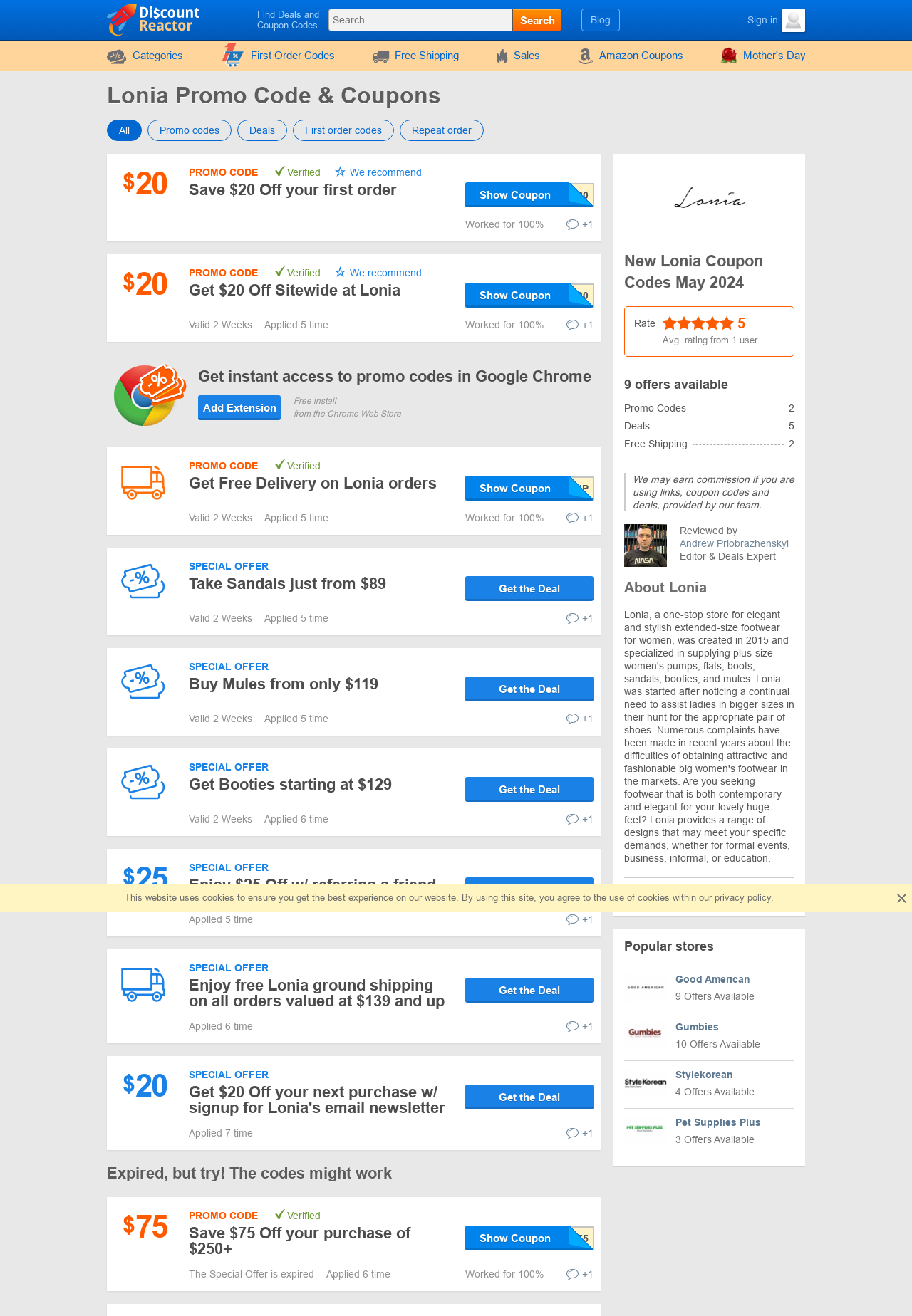Extract the bounding box of the UI element described as: "Mother's Day".

[0.778, 0.031, 0.895, 0.054]